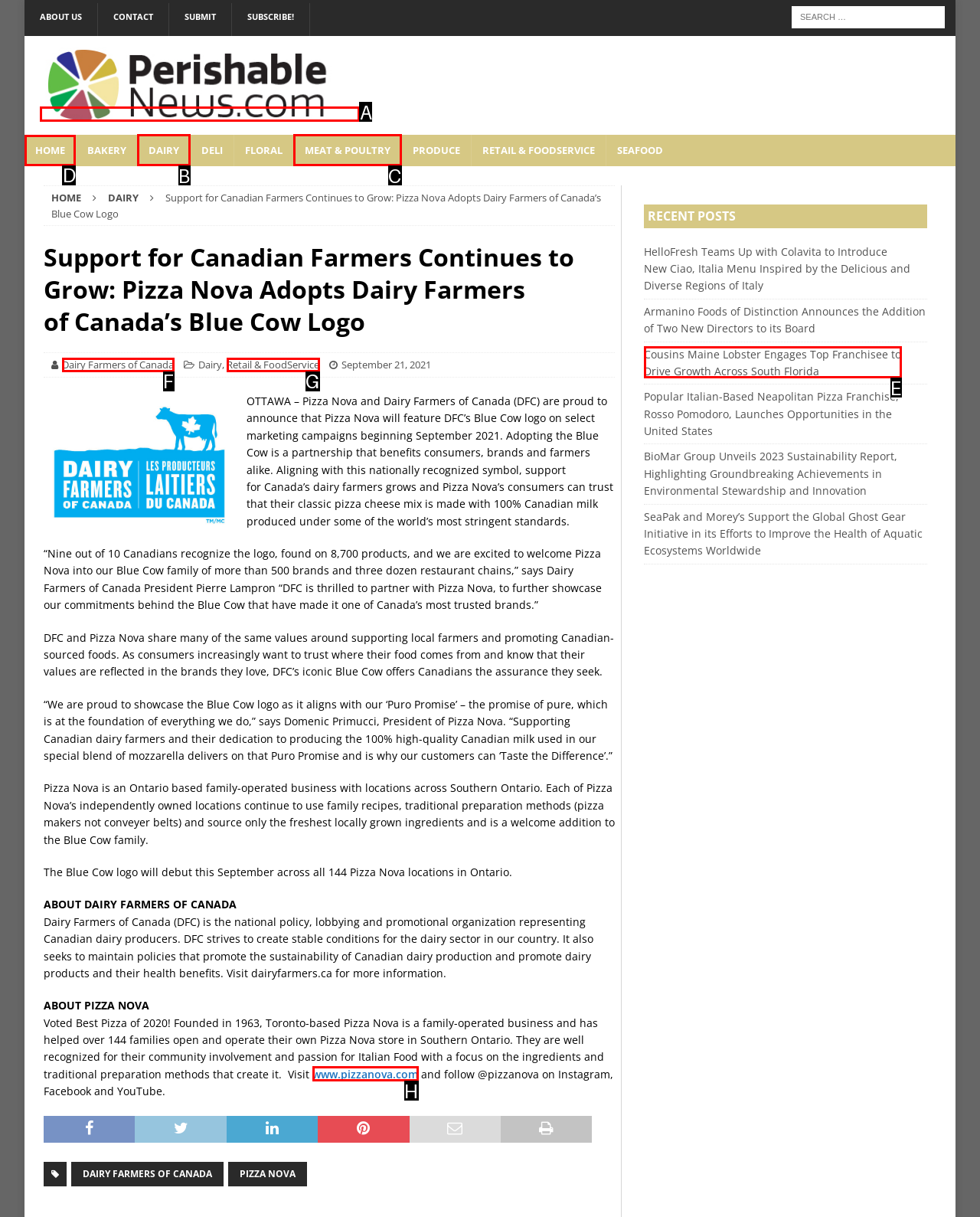To complete the task: Go to HOME page, which option should I click? Answer with the appropriate letter from the provided choices.

D